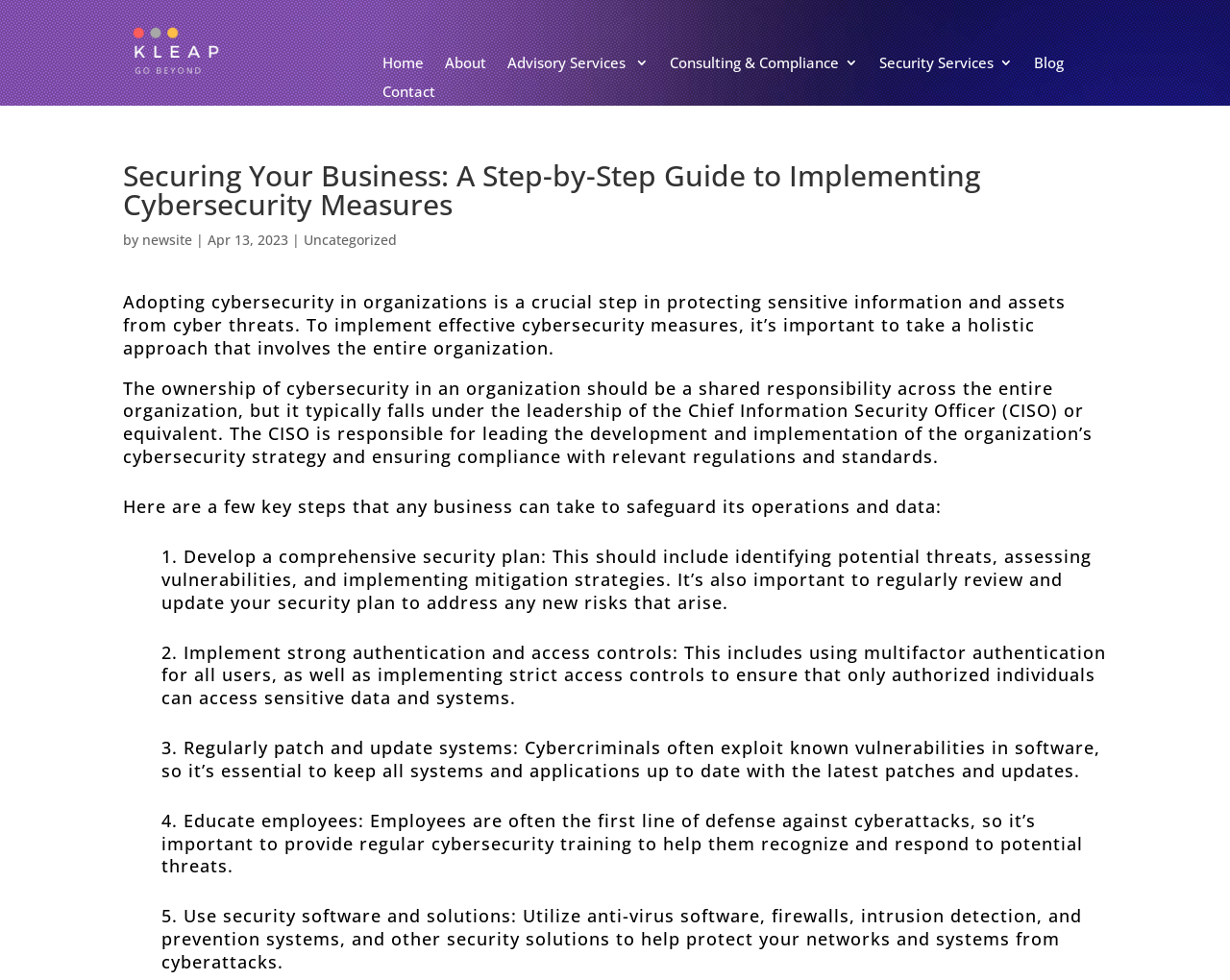Give a one-word or one-phrase response to the question:
What is the purpose of multifactor authentication?

To ensure only authorized individuals can access sensitive data and systems